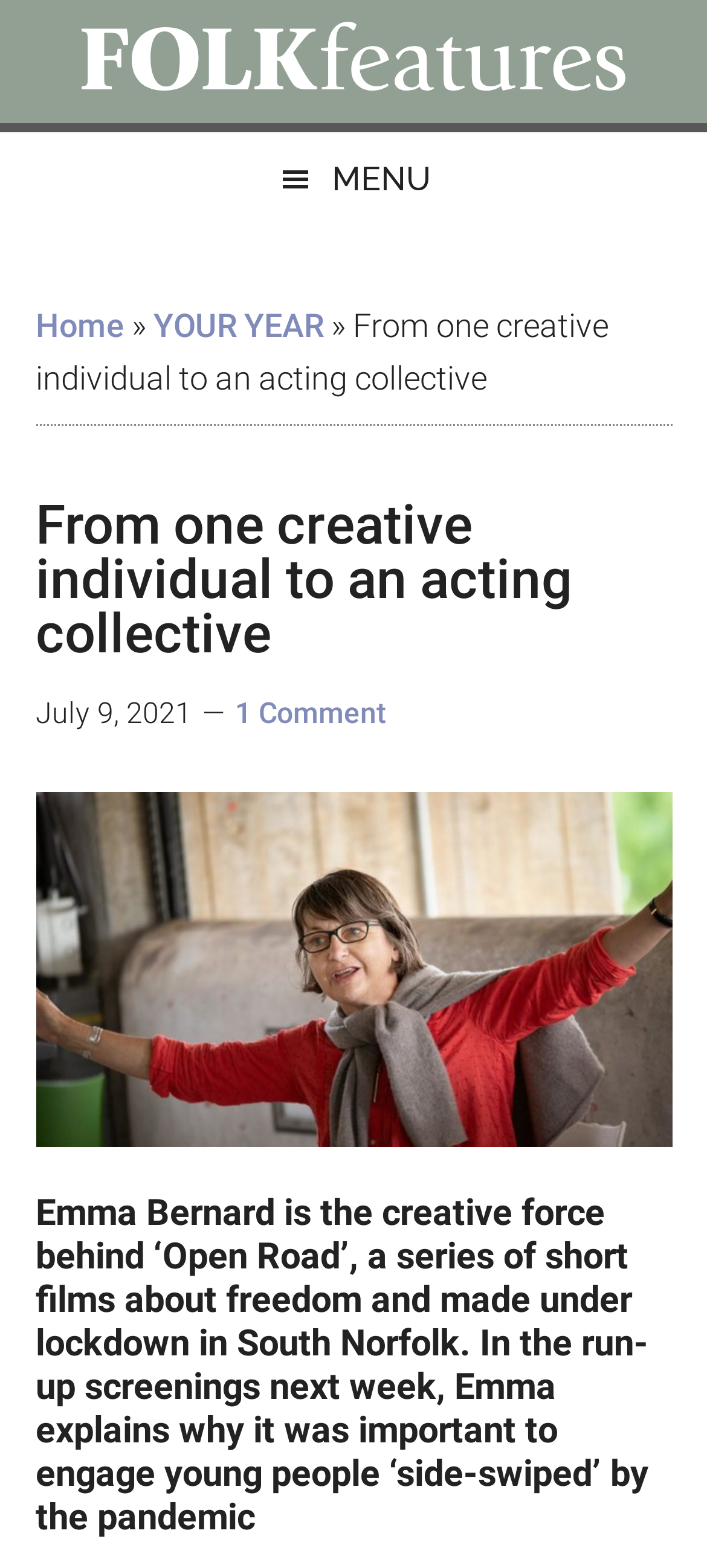Produce an extensive caption that describes everything on the webpage.

The webpage is about Folk Features, a platform that shares uplifting stories for Norfolk and Suffolk. At the top left corner, there is a link to skip to main content, secondary menu, primary sidebar, and footer. Below these links, there is a prominent link to the Folk Features homepage, accompanied by an image. 

To the right of the image, there is a static text "Uplifting stories for Norfolk and Suffolk". A menu button is located at the top right corner, which expands to reveal links to "Home", "YOUR YEAR", and other pages. 

The main content of the webpage is an article titled "From one creative individual to an acting collective". The article's title is displayed prominently in the middle of the page, followed by a heading that provides more details about the article's content. The article is dated July 9, 2021, and has one comment. 

The article's content is about Emma Bernard, the creative force behind "Open Road", a series of short films about freedom made under lockdown in South Norfolk. The text explains why it was important to engage young people affected by the pandemic.